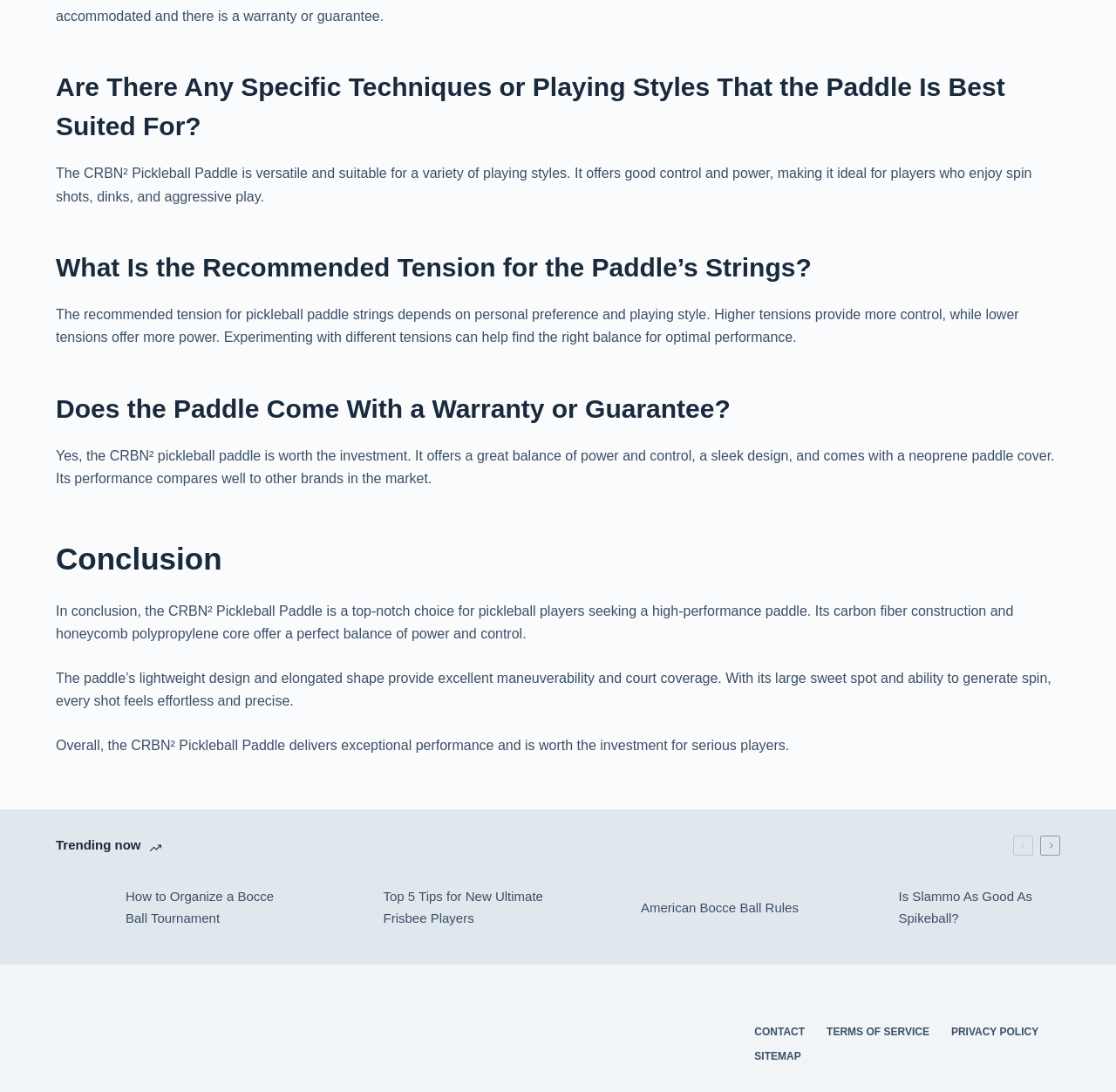What is the last section of the webpage?
Give a comprehensive and detailed explanation for the question.

The last section of the webpage is the 'Footer Menu' which contains a horizontal navigation menu with four menu items: 'CONTACT', 'TERMS OF SERVICE', 'PRIVACY POLICY', and 'SITEMAP'.